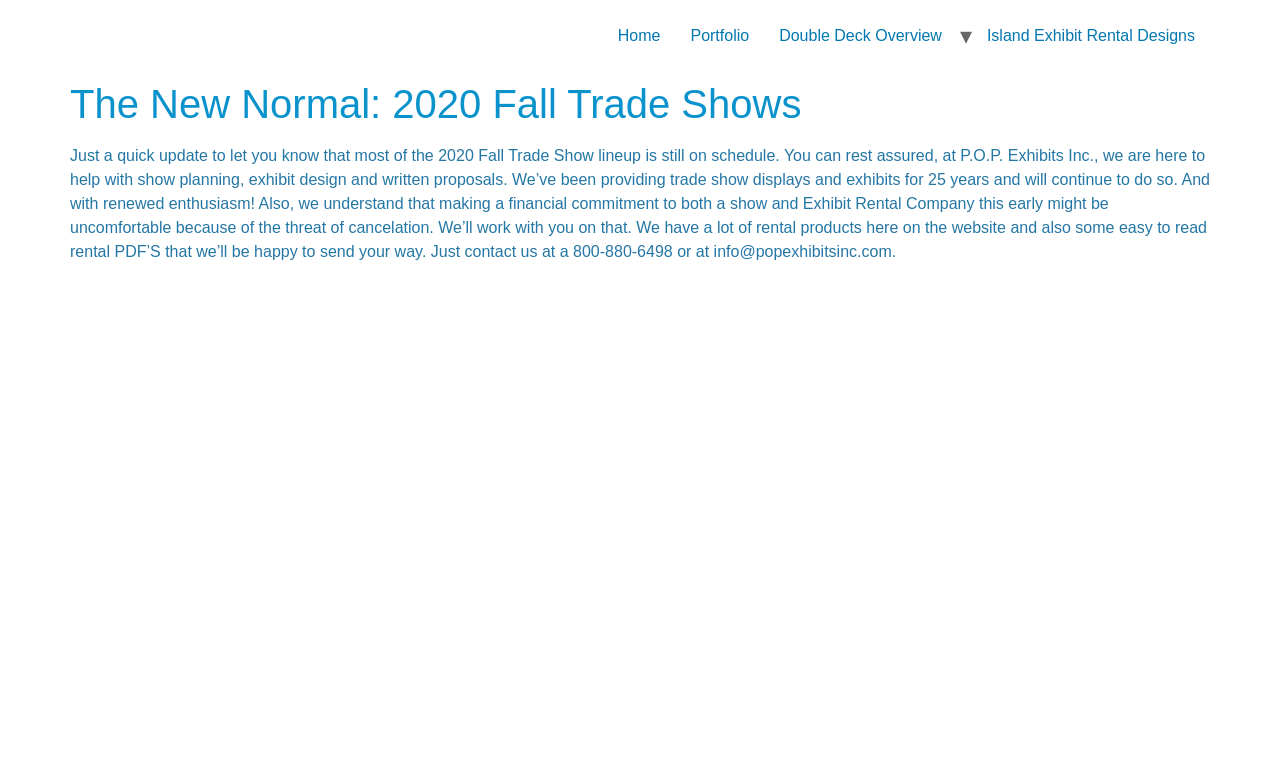How many years of experience does P.O.P. Exhibits Inc. have?
Please answer the question with a detailed and comprehensive explanation.

The webpage mentions that P.O.P. Exhibits Inc. has been providing trade show displays and exhibits for 25 years, indicating the company's level of experience in the industry.